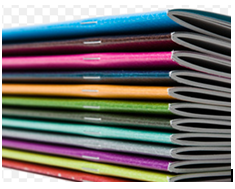Answer this question using a single word or a brief phrase:
What is the purpose of the booklets?

Custom printing